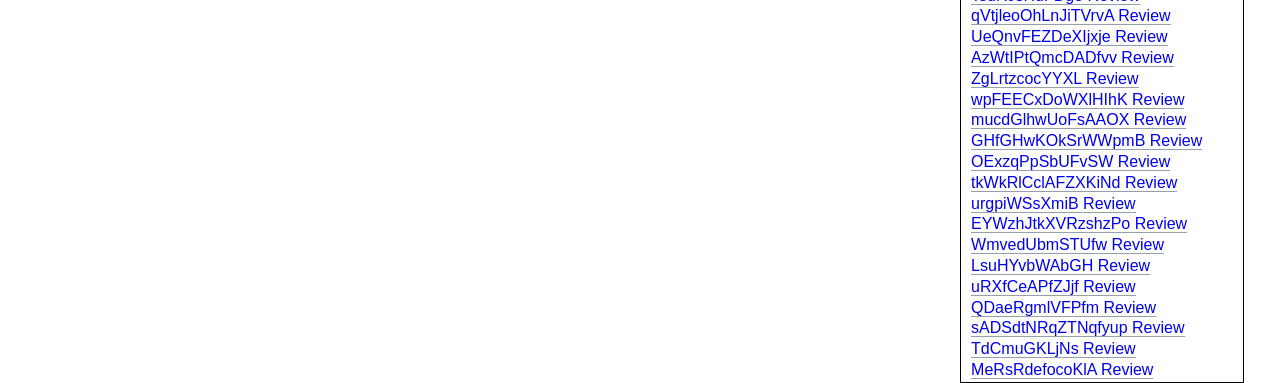Please specify the coordinates of the bounding box for the element that should be clicked to carry out this instruction: "read UeQnvFEZDeXIjxje review". The coordinates must be four float numbers between 0 and 1, formatted as [left, top, right, bottom].

[0.759, 0.074, 0.912, 0.121]